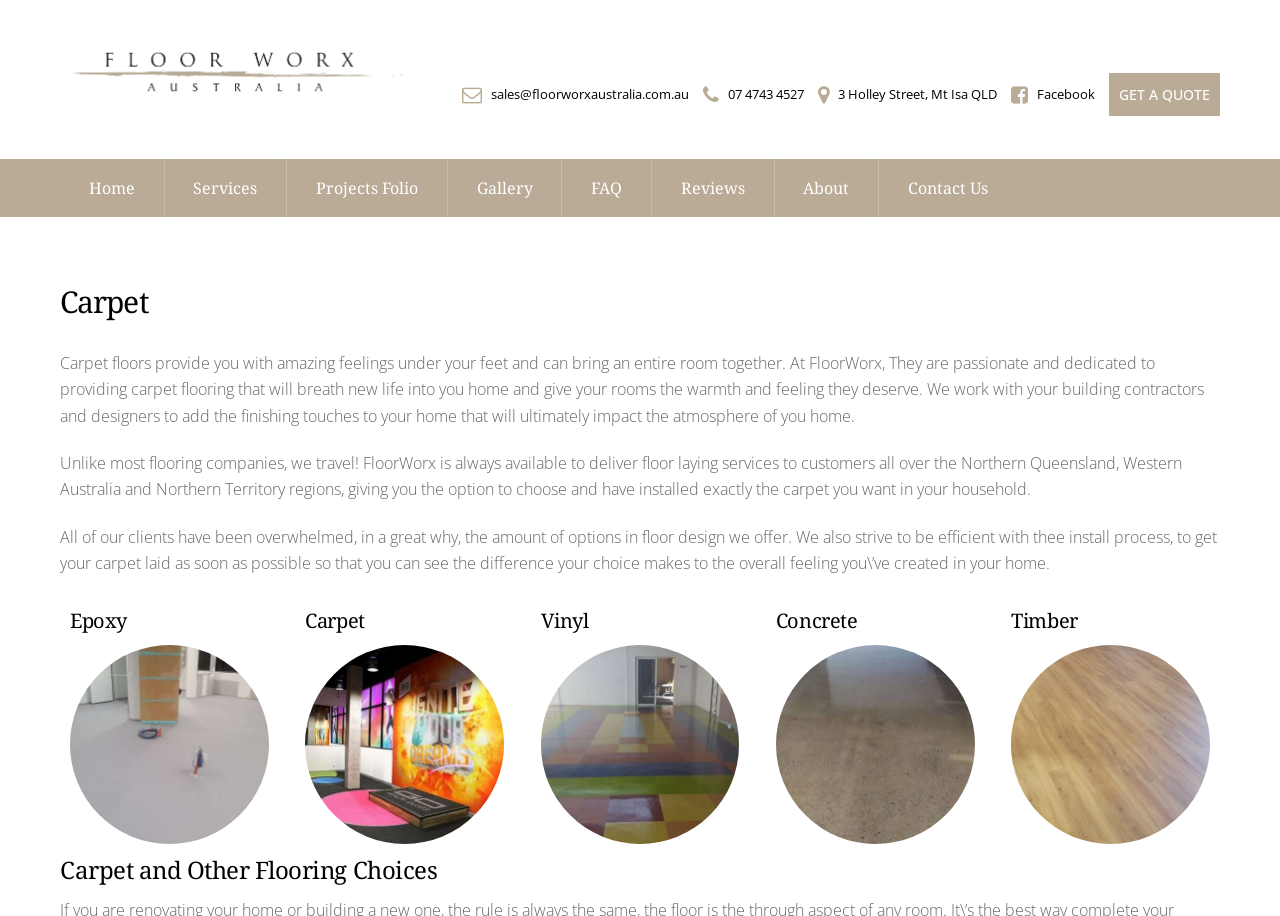Please answer the following question using a single word or phrase: 
What type of flooring does FloorWorx provide?

Carpet, Vinyl, Wood